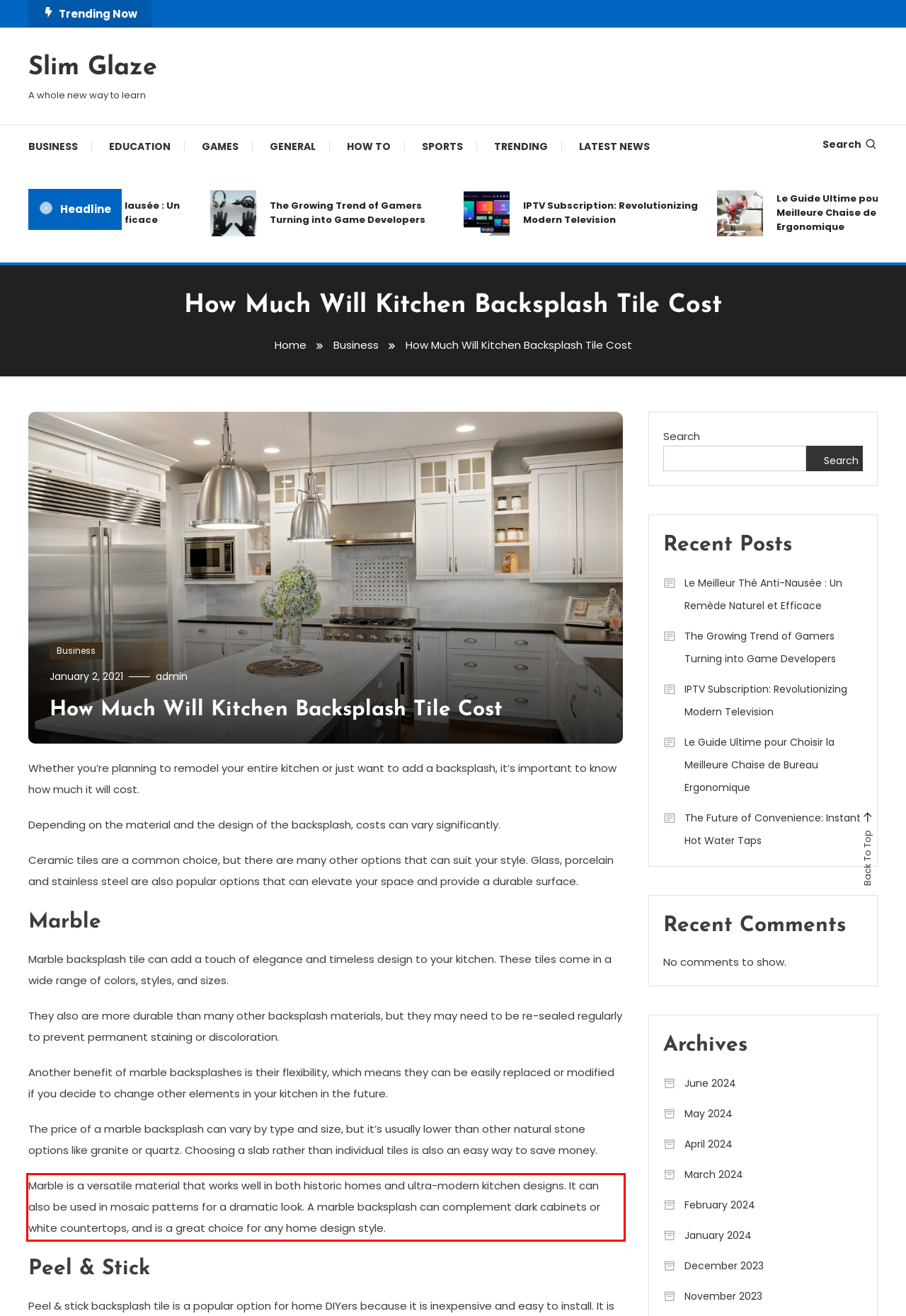Given a screenshot of a webpage, locate the red bounding box and extract the text it encloses.

Marble is a versatile material that works well in both historic homes and ultra-modern kitchen designs. It can also be used in mosaic patterns for a dramatic look. A marble backsplash can complement dark cabinets or white countertops, and is a great choice for any home design style.